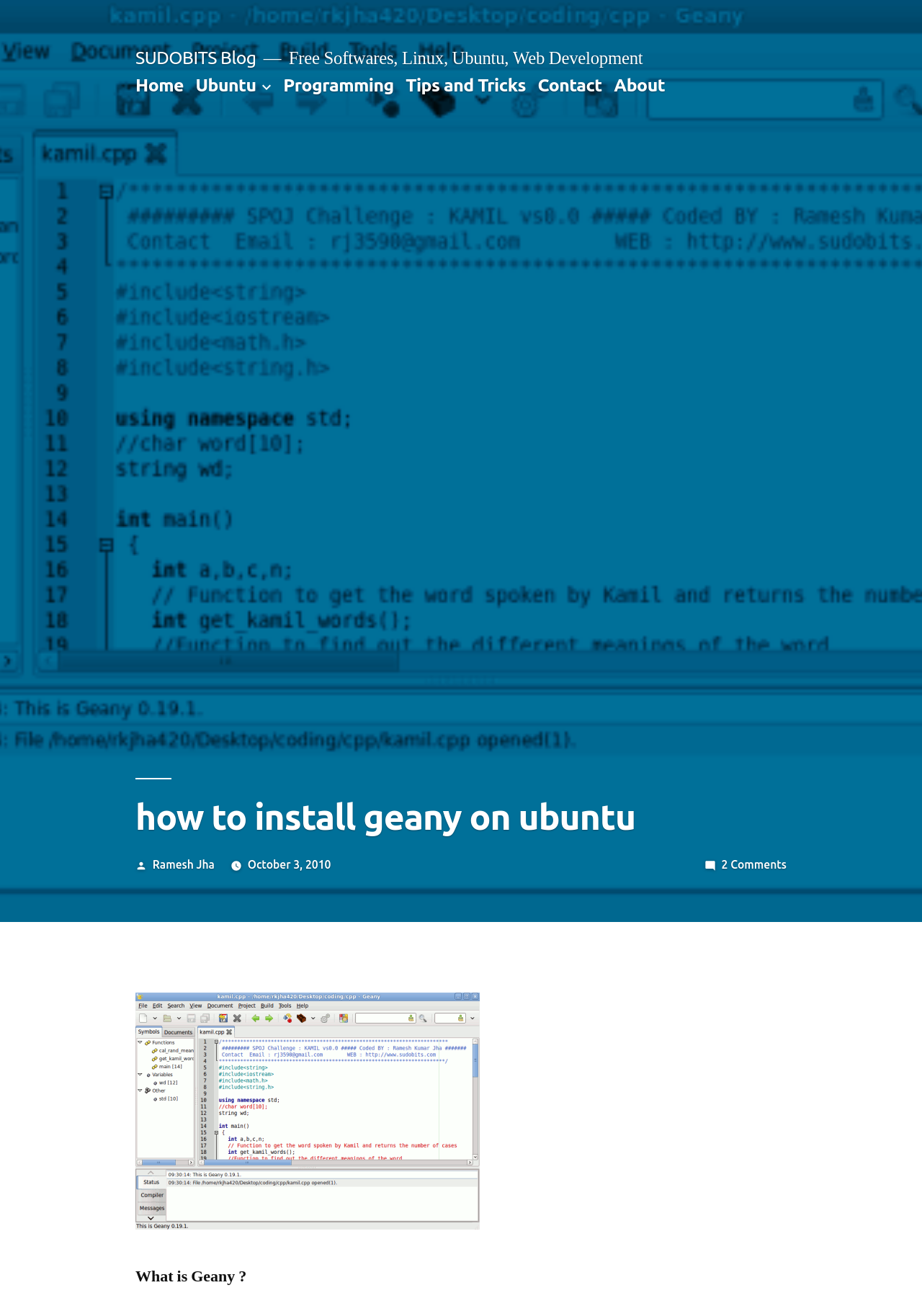How many comments are there on the blog post?
Based on the image, answer the question with a single word or brief phrase.

2